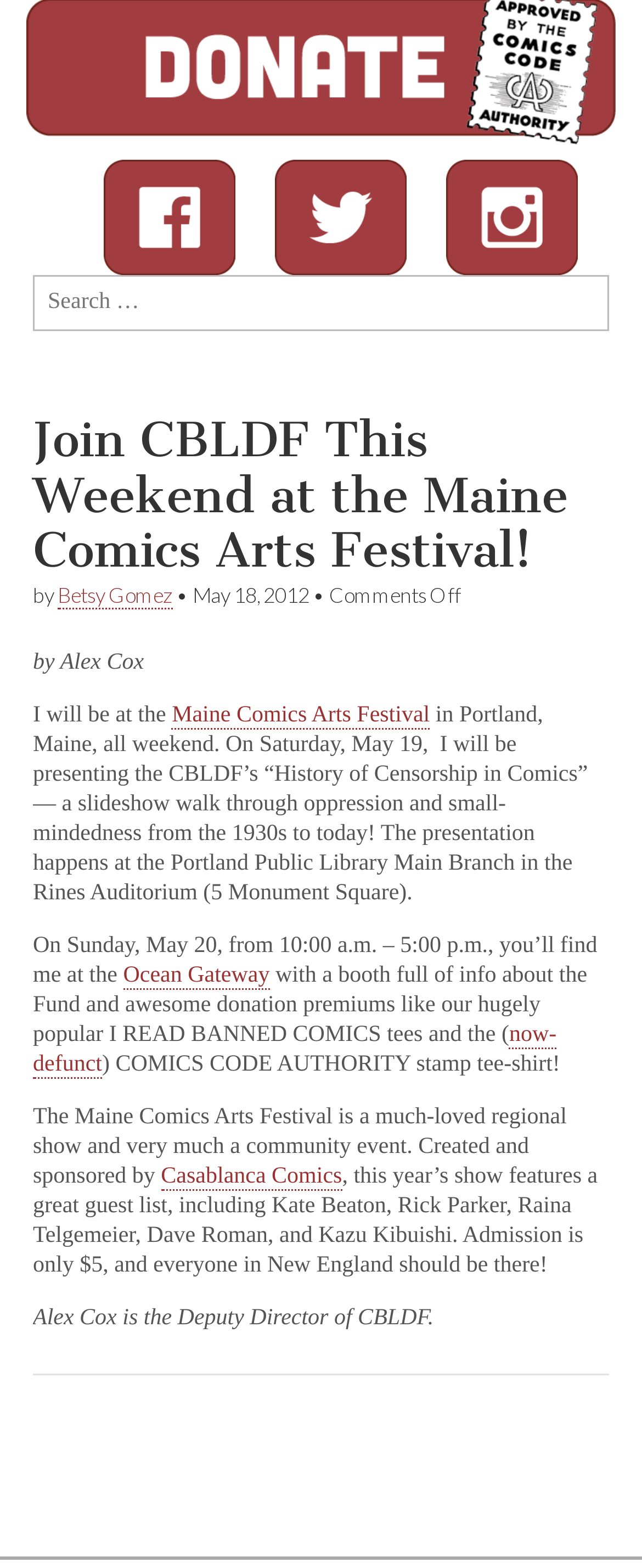Please answer the following question using a single word or phrase: What is the name of the festival mentioned in the article?

Maine Comics Arts Festival